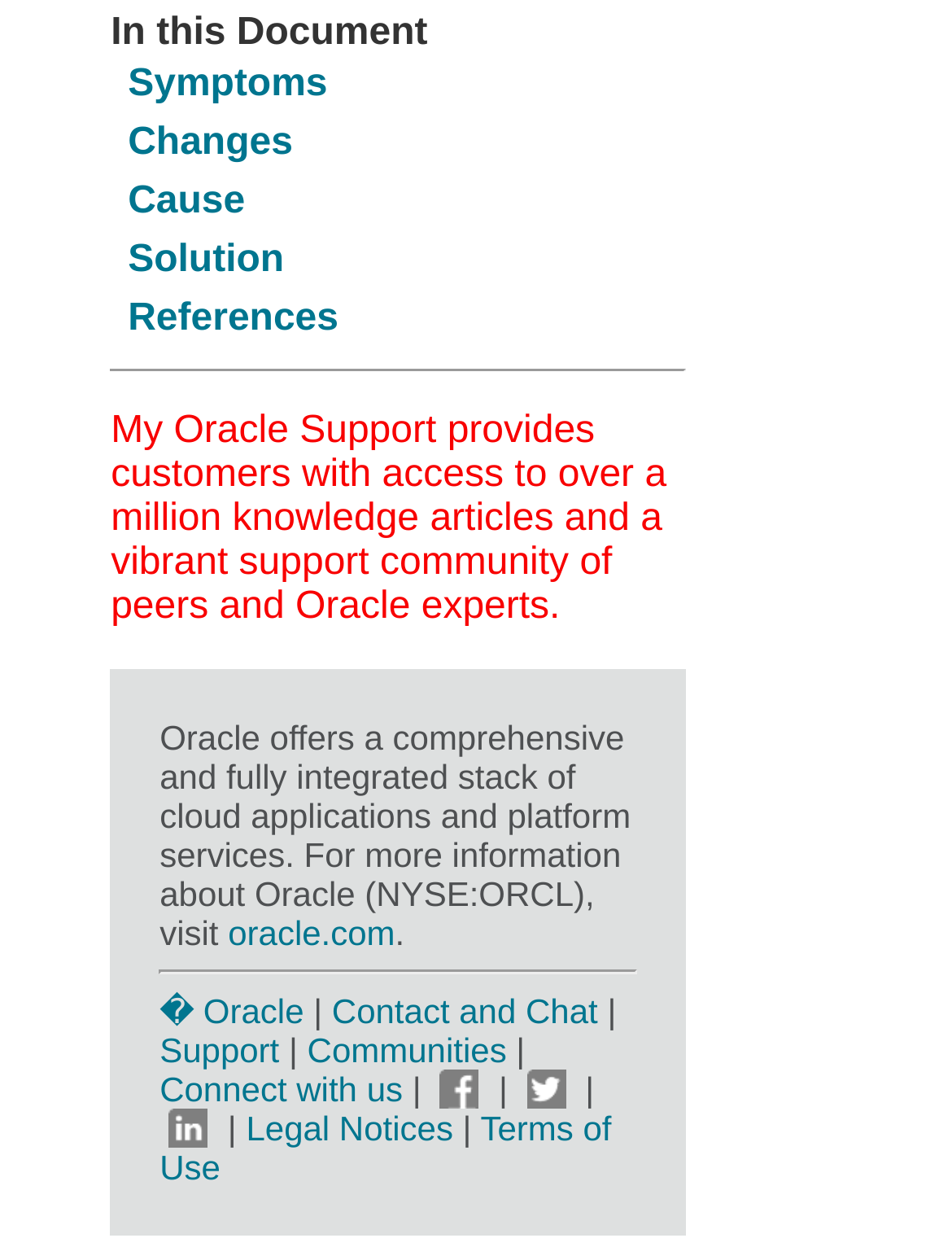Can you determine the bounding box coordinates of the area that needs to be clicked to fulfill the following instruction: "Subscribe to FIIA's e-postlista"?

None